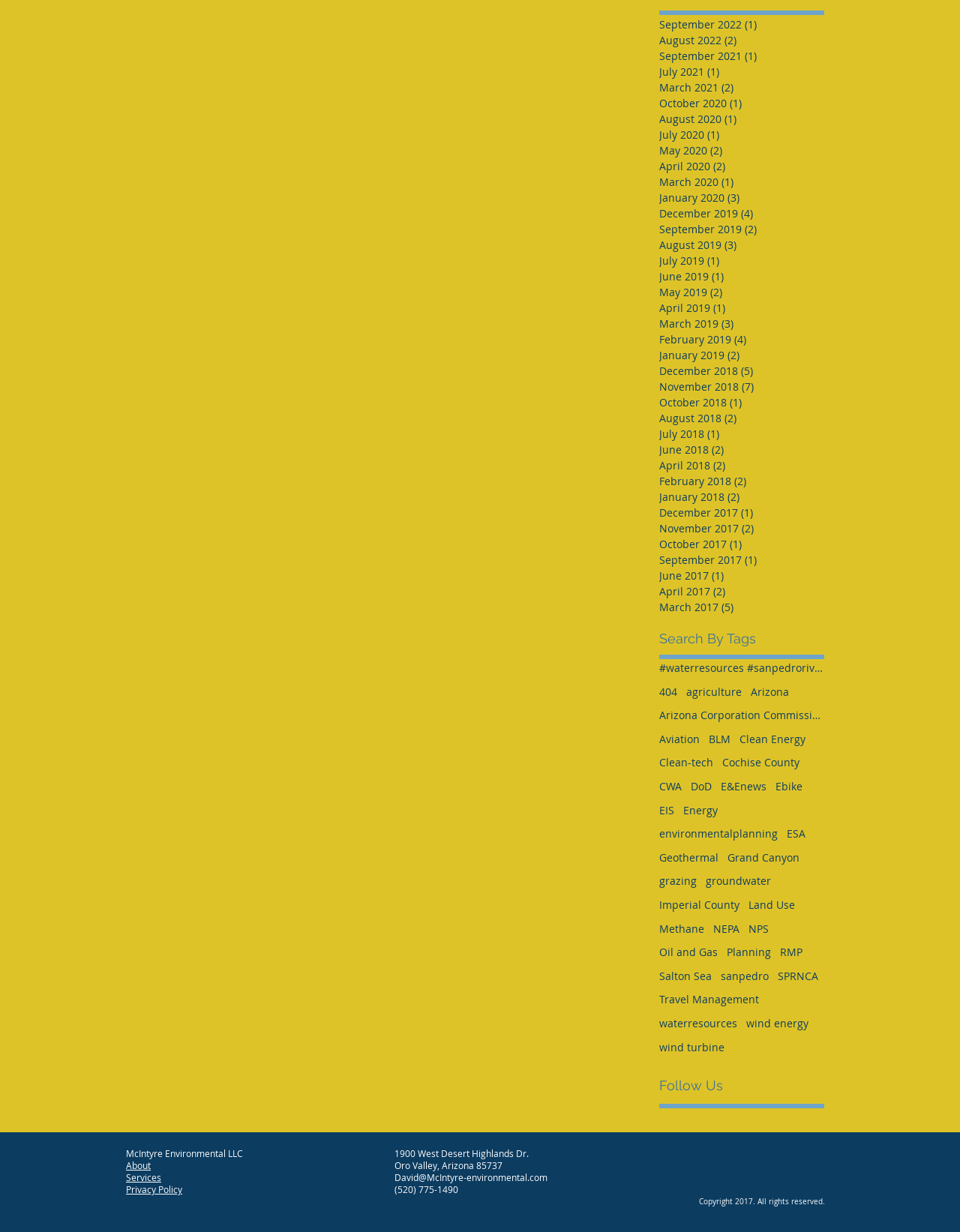Provide a brief response to the question below using a single word or phrase: 
How many posts are there in December 2017?

1 post